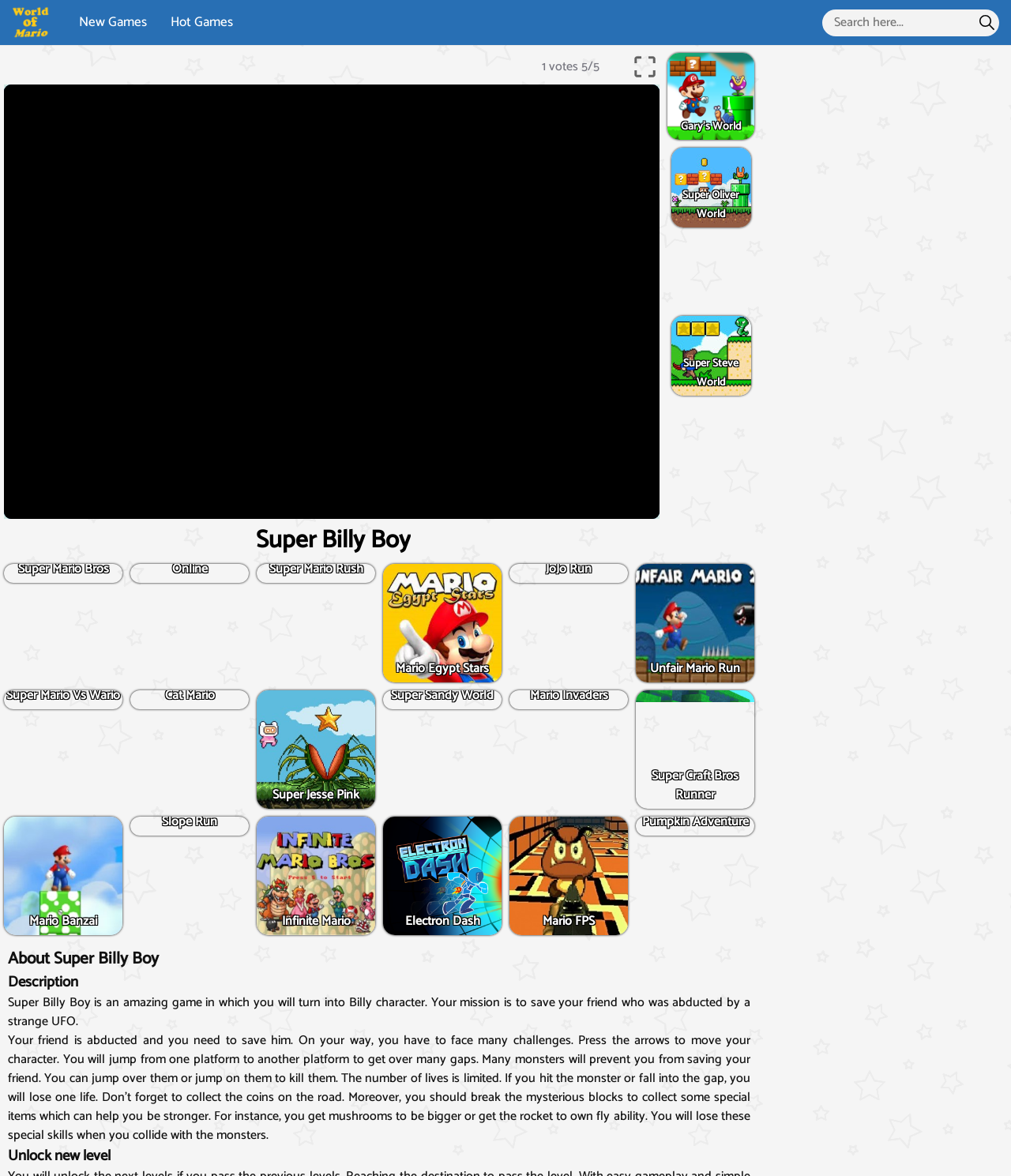Bounding box coordinates are to be given in the format (top-left x, top-left y, bottom-right x, bottom-right y). All values must be floating point numbers between 0 and 1. Provide the bounding box coordinate for the UI element described as: Super Mario Run Race Online

[0.125, 0.479, 0.25, 0.495]